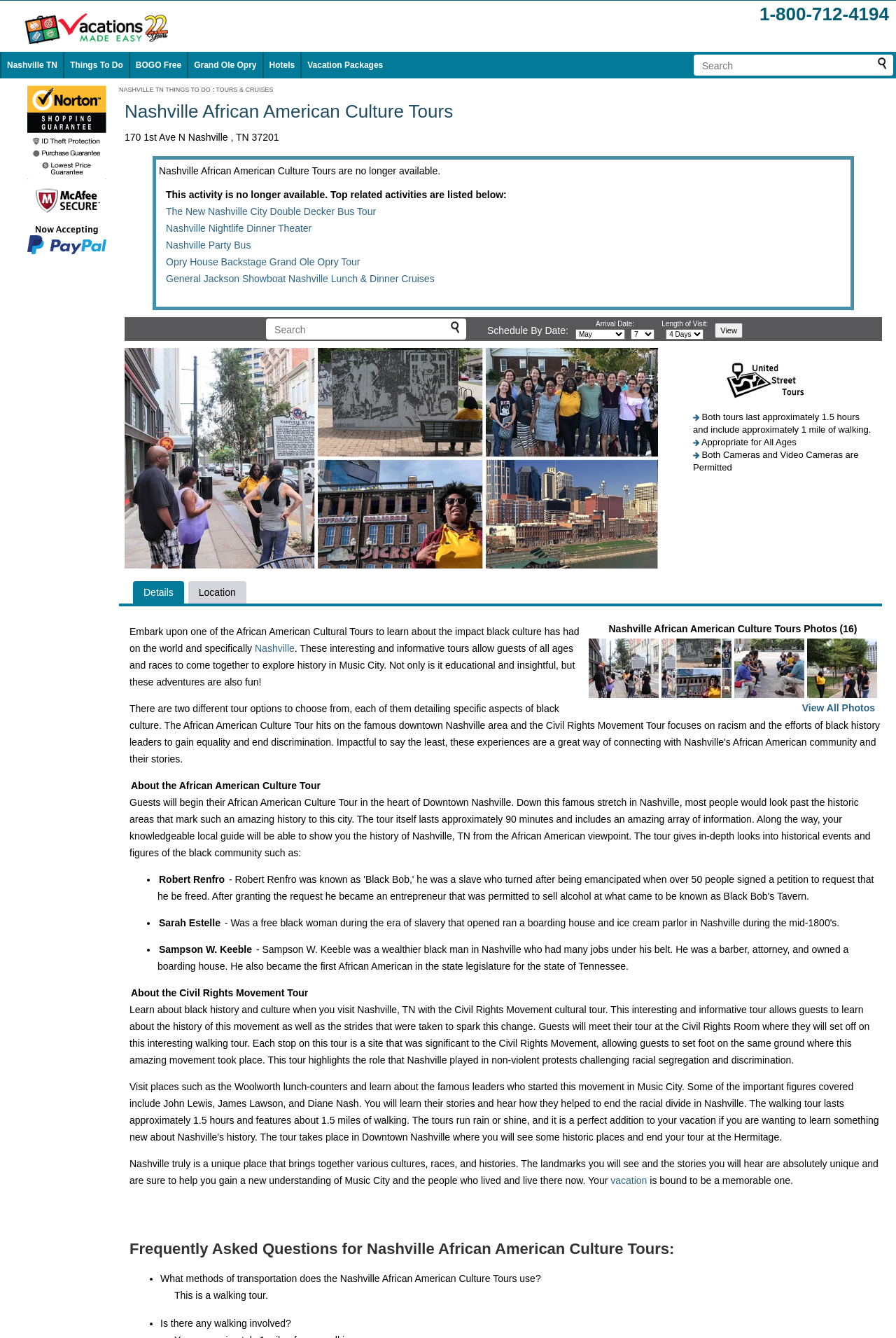Specify the bounding box coordinates of the region I need to click to perform the following instruction: "View photos". The coordinates must be four float numbers in the range of 0 to 1, i.e., [left, top, right, bottom].

[0.895, 0.525, 0.977, 0.533]